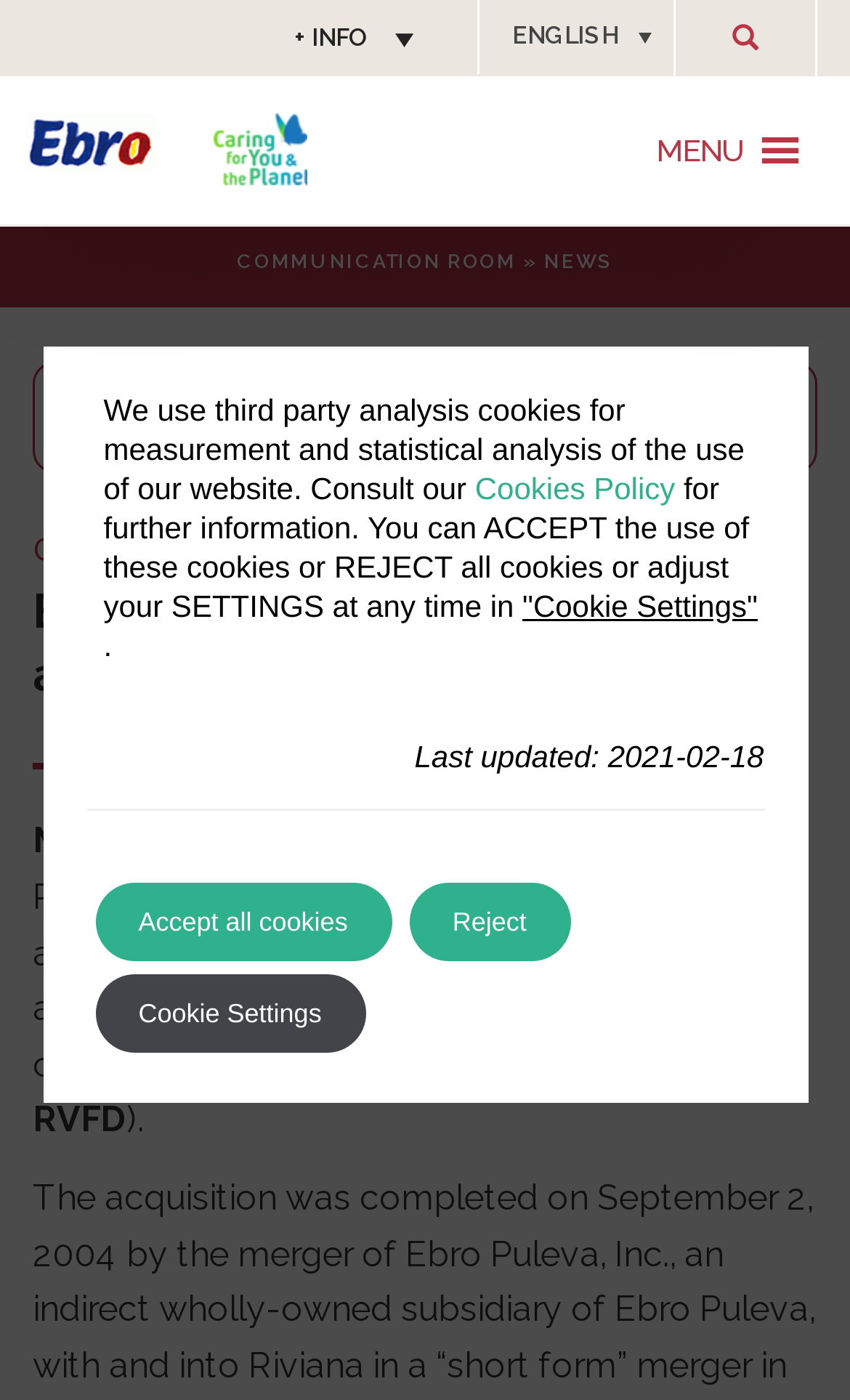Find the bounding box coordinates for the HTML element described as: "Cookies Policy". The coordinates should consist of four float values between 0 and 1, i.e., [left, top, right, bottom].

[0.559, 0.335, 0.794, 0.36]